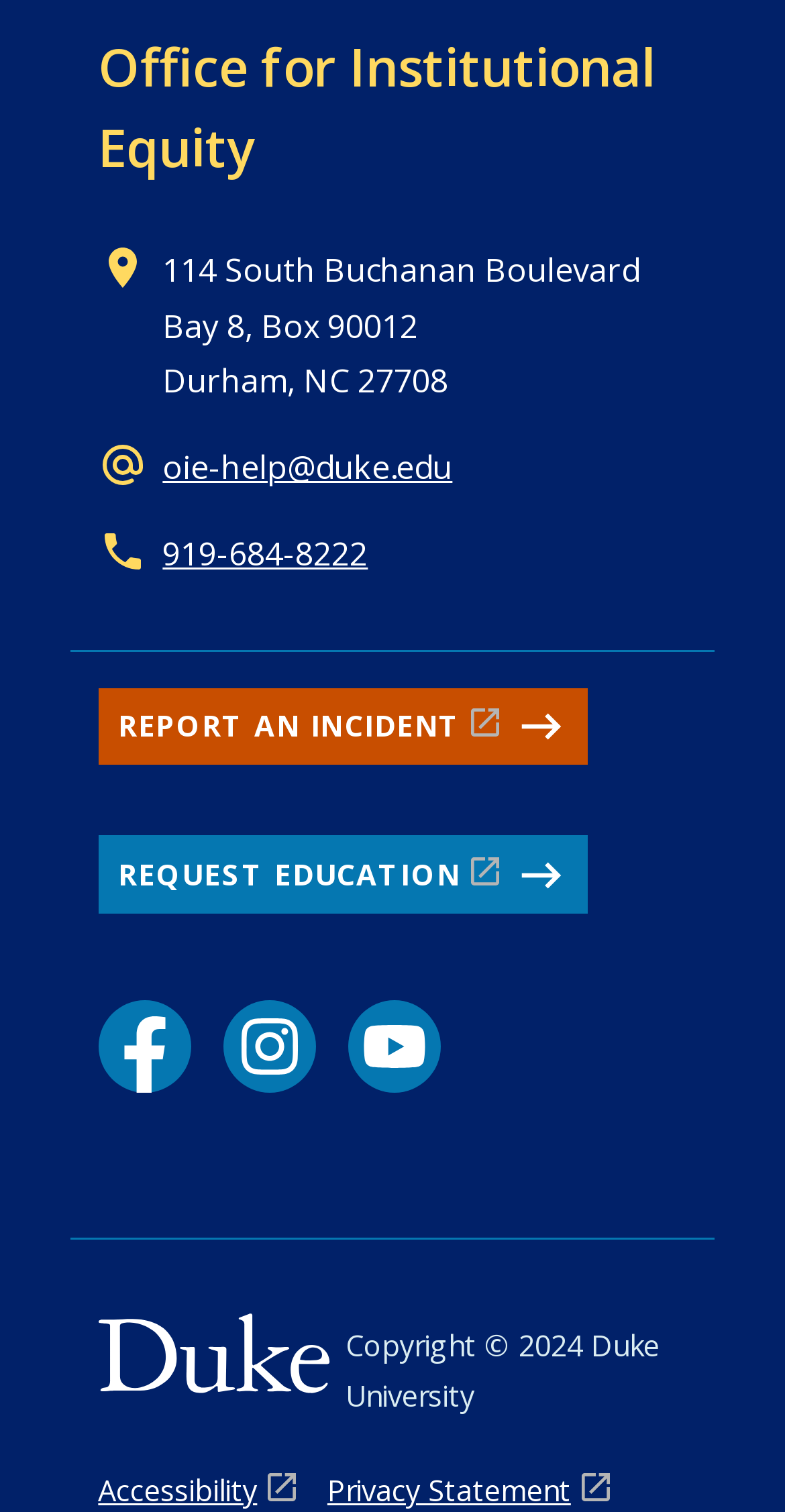What is the name of the university associated with the Office for Institutional Equity?
Refer to the image and give a detailed response to the question.

I found the name of the university by looking at the link elements on the webpage, specifically the one that says 'Duke University' which is located at the bottom of the webpage.